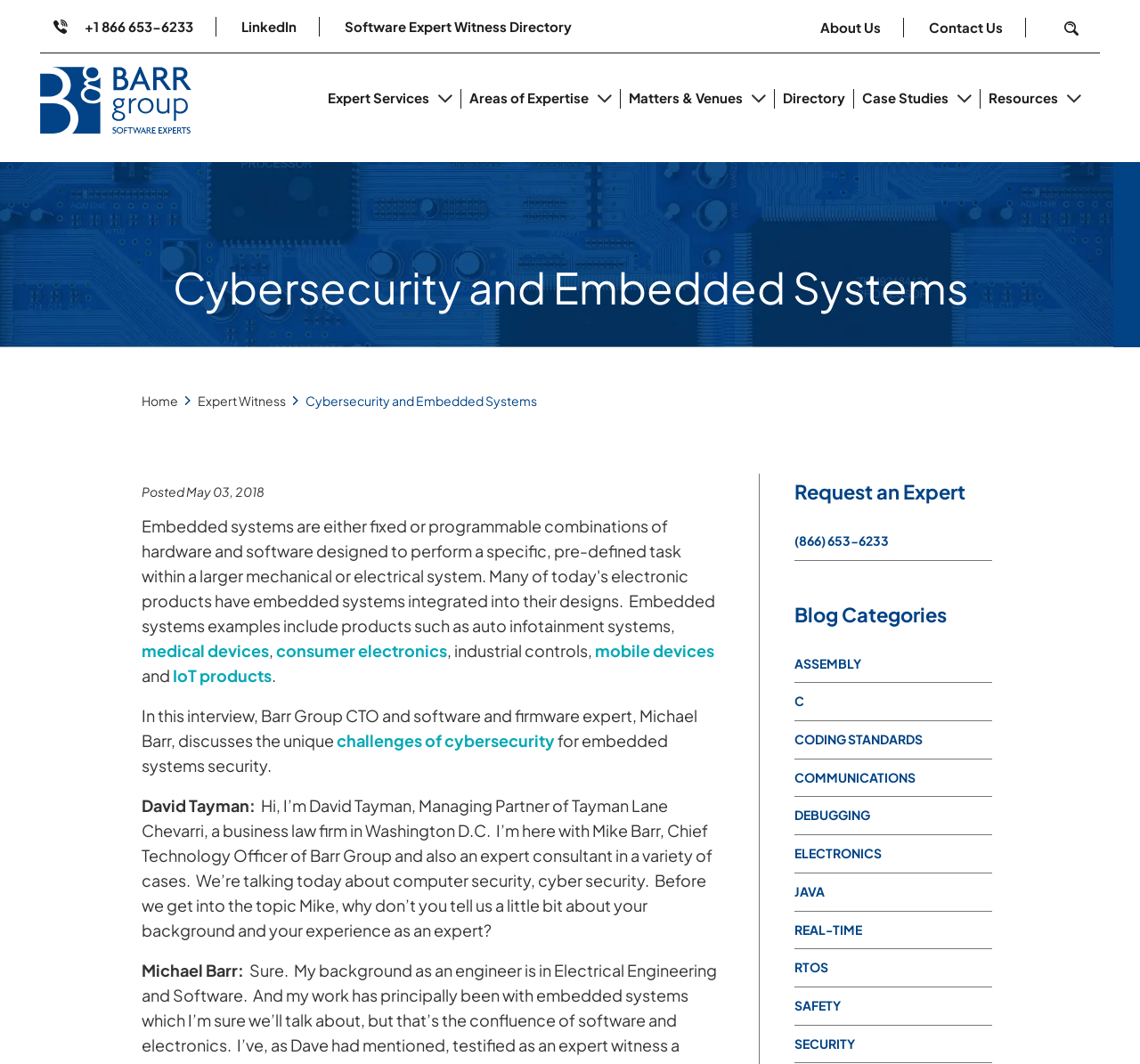Explain the features and main sections of the webpage comprehensively.

The webpage is about Barr Group, a company that specializes in cybersecurity and embedded systems. At the top of the page, there is a navigation menu with links to "Skip to main content", "LinkedIn", "Software Expert Witness Directory", "About Us", and "Contact Us". Below this menu, there is a search bar with a "Search" button.

On the left side of the page, there is a logo of Barr Group Software Experts, accompanied by a navigation menu with links to "Expert Services", "Areas of Expertise", "Matters & Venues", "Directory", "Case Studies", and "Resources".

The main content of the page is divided into two sections. The top section has a heading "Cybersecurity and Embedded Systems" and features a brief introduction to the topic. Below this, there are links to related topics such as "medical devices", "consumer electronics", "industrial controls", "mobile devices", and "IoT products".

The bottom section of the page appears to be an interview transcript between David Tayman and Michael Barr, the CTO of Barr Group. The interview discusses the challenges of cybersecurity for embedded systems security. The transcript is divided into paragraphs with speakers' names and quotes.

On the right side of the page, there are two sections. The top section has a heading "Request an Expert" with a phone number and a link to request an expert. The bottom section has a heading "Blog Categories" with links to various categories such as "ASSEMBLY", "C", "CODING STANDARDS", and "SECURITY".